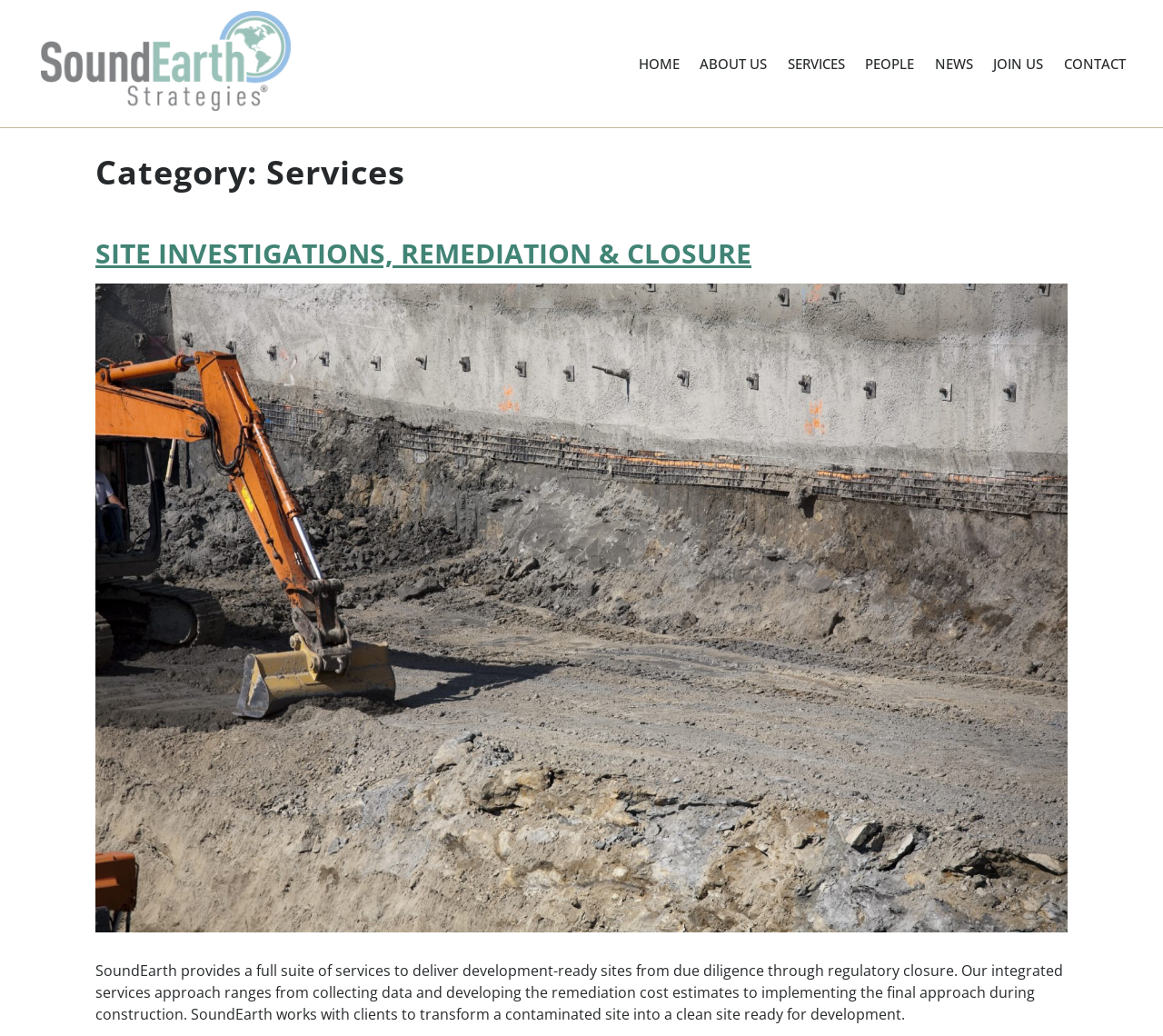Bounding box coordinates are specified in the format (top-left x, top-left y, bottom-right x, bottom-right y). All values are floating point numbers bounded between 0 and 1. Please provide the bounding box coordinate of the region this sentence describes: Site Investigations, Remediation & Closure

[0.082, 0.226, 0.646, 0.262]